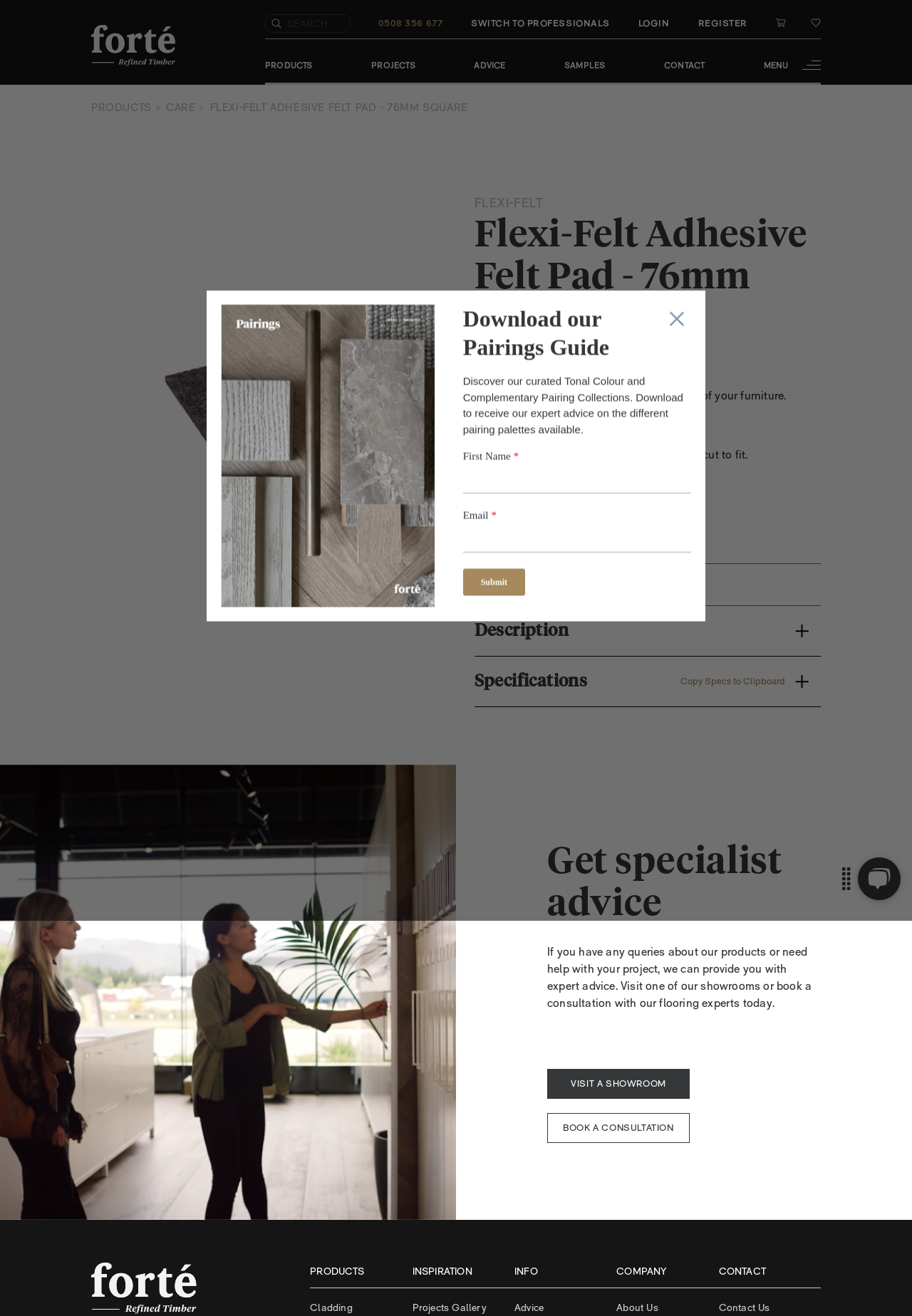Locate the bounding box coordinates of the area to click to fulfill this instruction: "View product details". The bounding box should be presented as four float numbers between 0 and 1, in the order [left, top, right, bottom].

[0.52, 0.163, 0.9, 0.26]